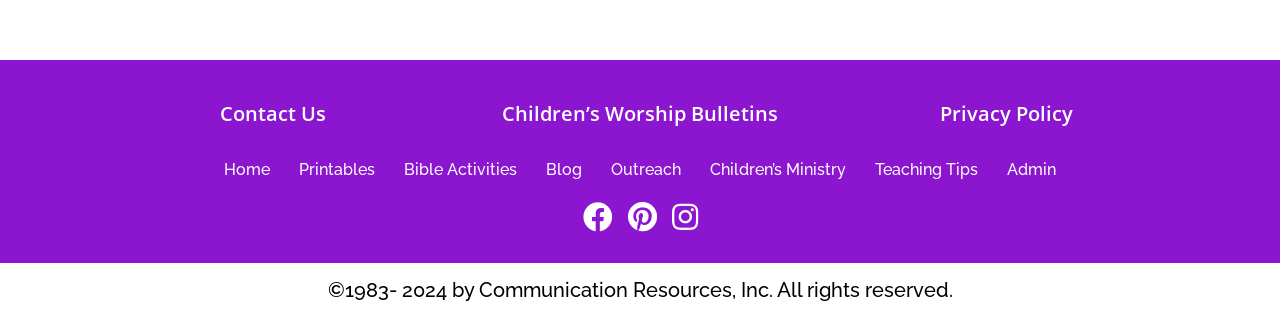How many headings are above the navigation menu?
Refer to the image and provide a one-word or short phrase answer.

3